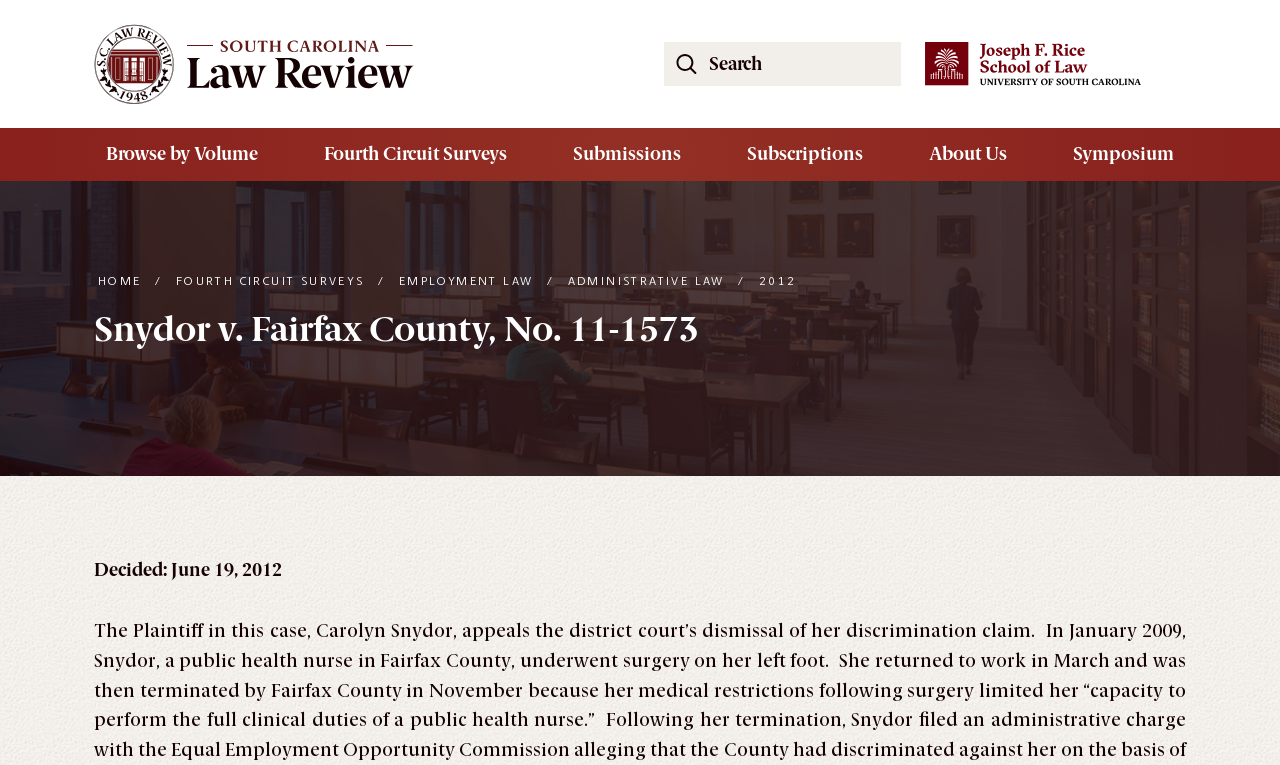Identify the coordinates of the bounding box for the element that must be clicked to accomplish the instruction: "Search the South Carolina Law Review Website".

[0.519, 0.055, 0.704, 0.112]